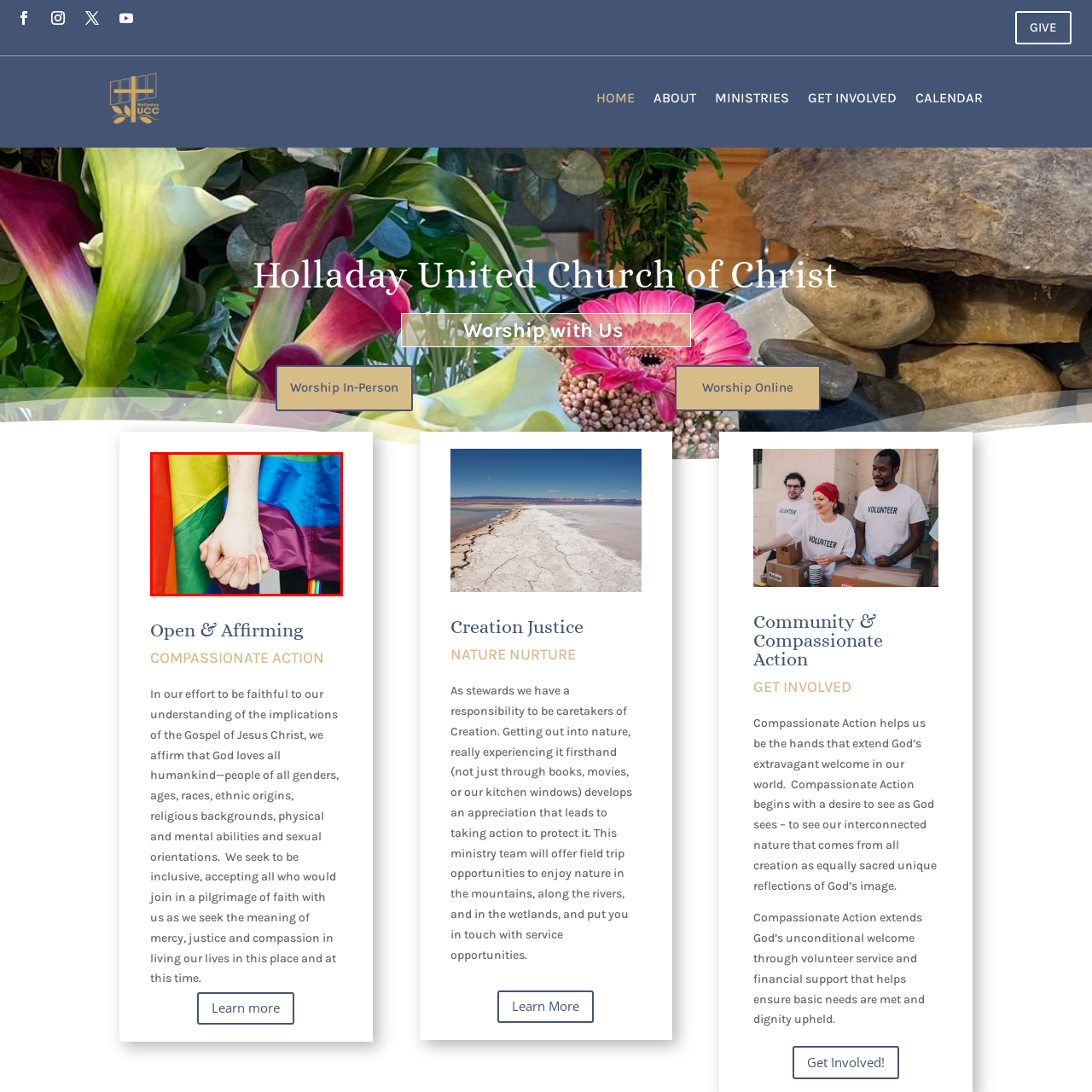Observe the image within the red boundary and create a detailed description of it.

The image captures two individuals holding hands, symbolizing unity and support within the LGBTQ+ community. Each person is draped in vibrant rainbow flags, showcasing the colors that represent diversity, inclusion, and pride. This intimate gesture against a backdrop of colorful fabrics highlights the themes of love and acceptance, reinforcing the message of compassion and solidarity present in the mission of the Holladay United Church of Christ. The image underscores the church's commitment to being open and affirming to all individuals, as outlined in its values of justice and respect for all humankind.